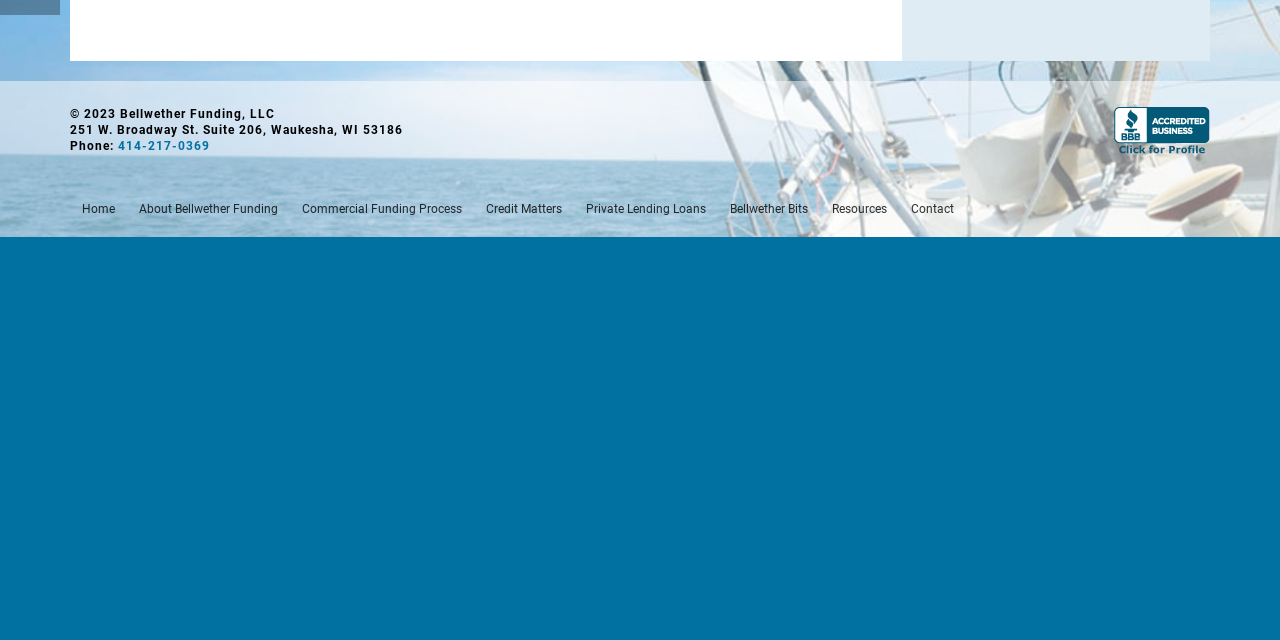From the screenshot, find the bounding box of the UI element matching this description: "Bellwether Bits". Supply the bounding box coordinates in the form [left, top, right, bottom], each a float between 0 and 1.

[0.57, 0.314, 0.631, 0.339]